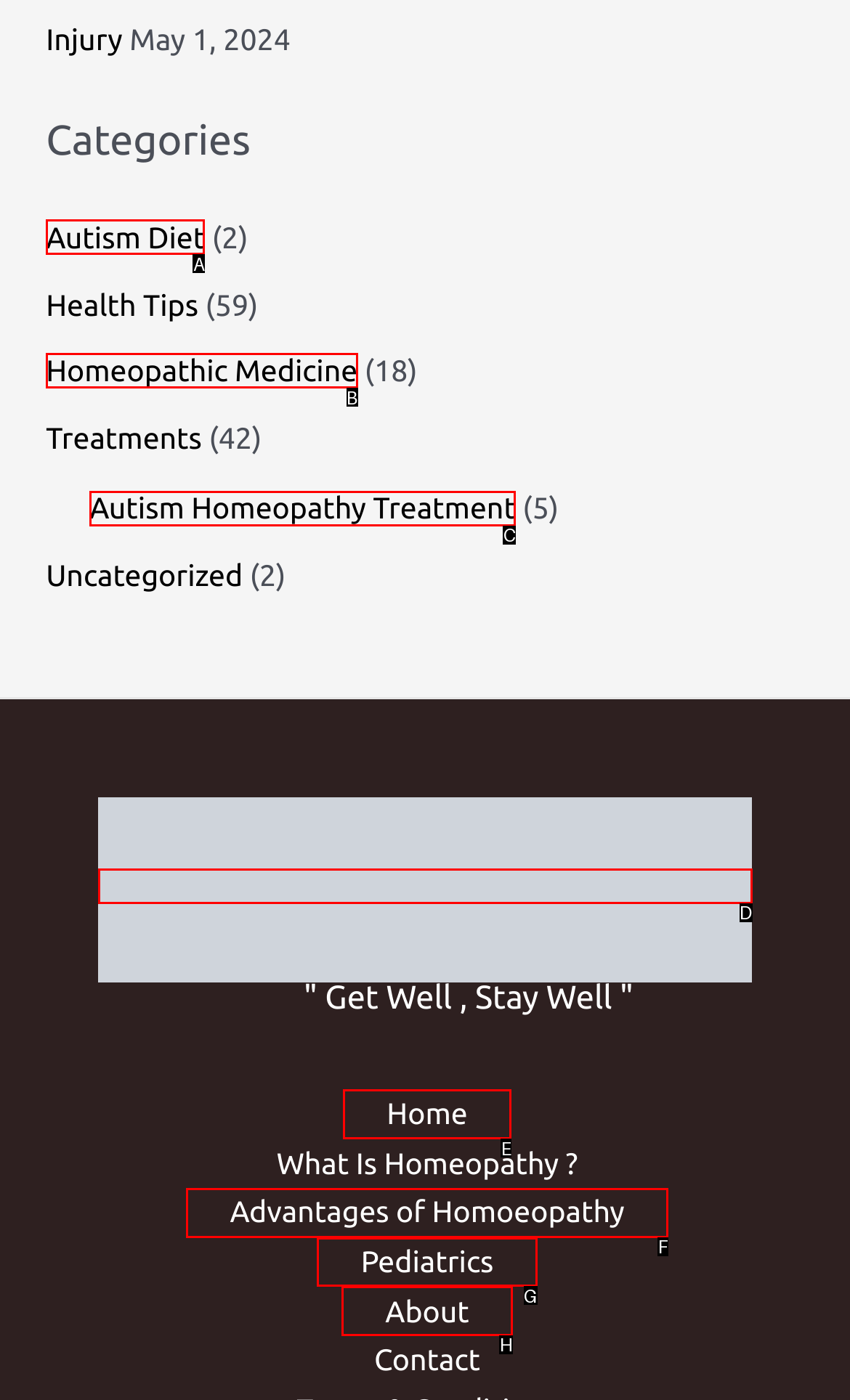Which option should you click on to fulfill this task: Click on Autism Diet category? Answer with the letter of the correct choice.

A